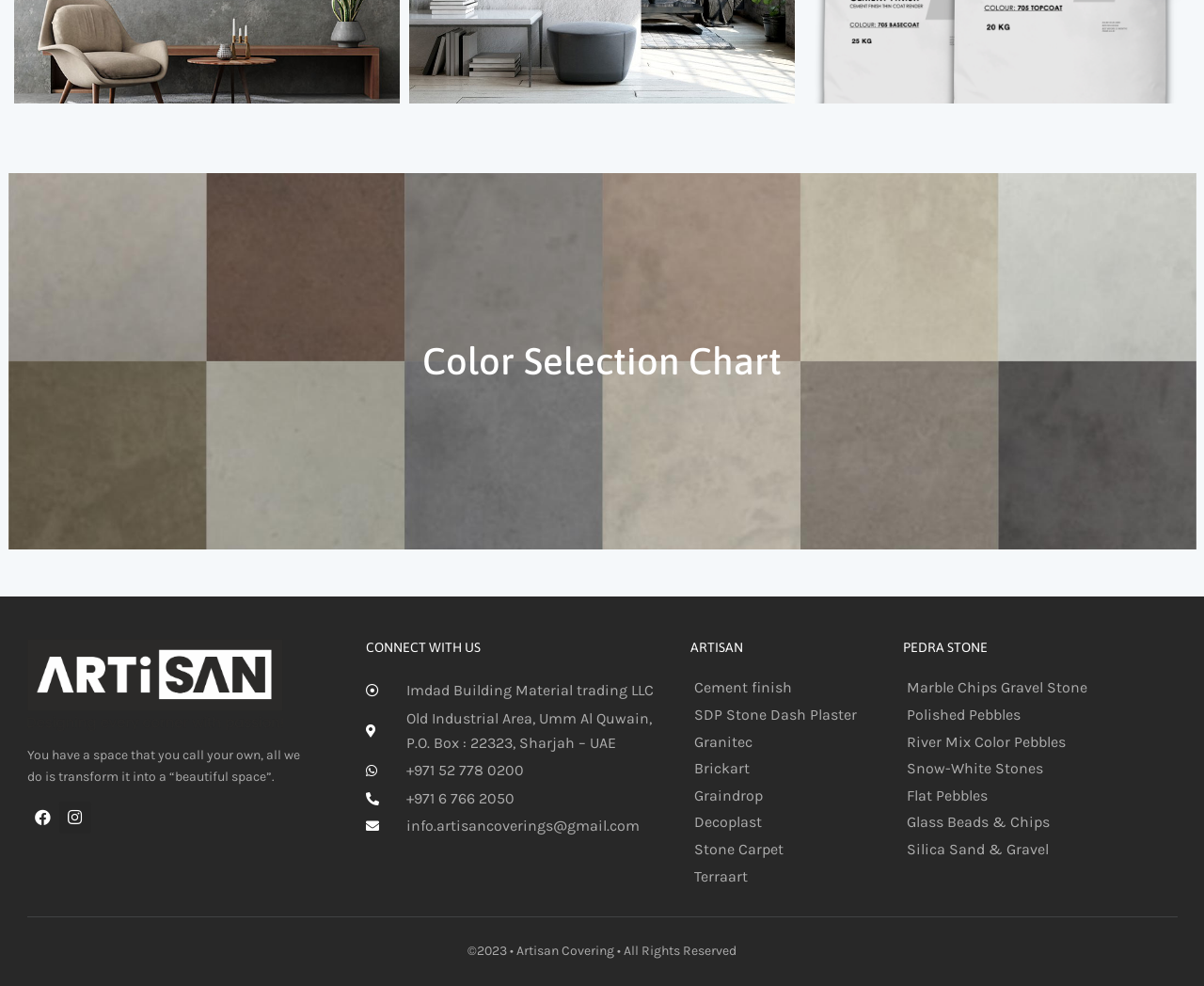Pinpoint the bounding box coordinates of the clickable element to carry out the following instruction: "Read more about Tsangaw piw taalawva!."

None